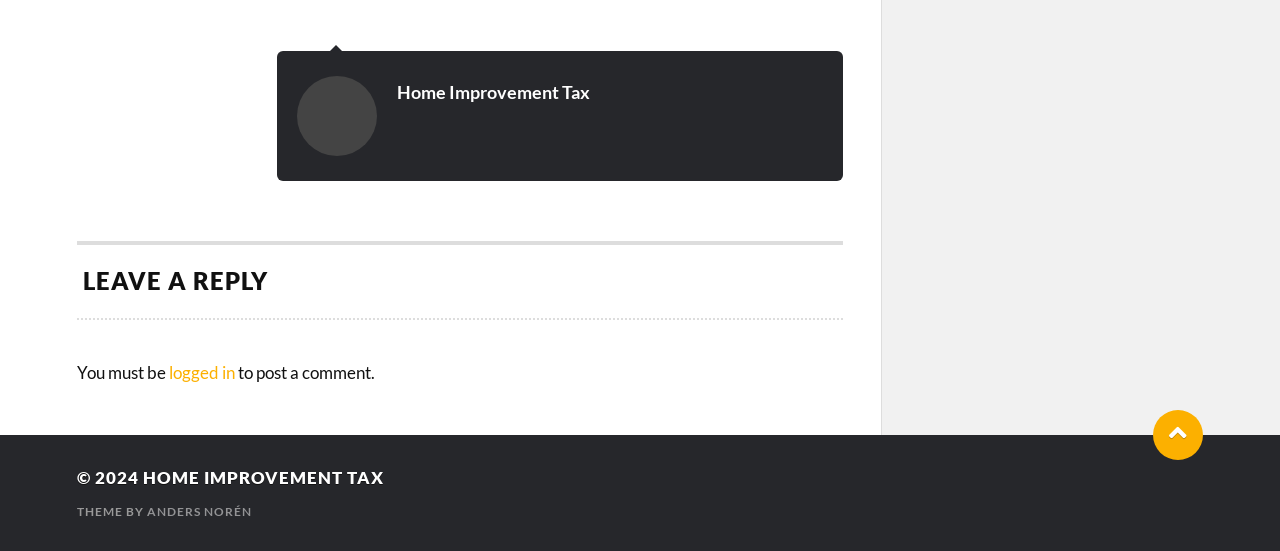What is the function of the icon at the bottom right?
Give a single word or phrase as your answer by examining the image.

To the top